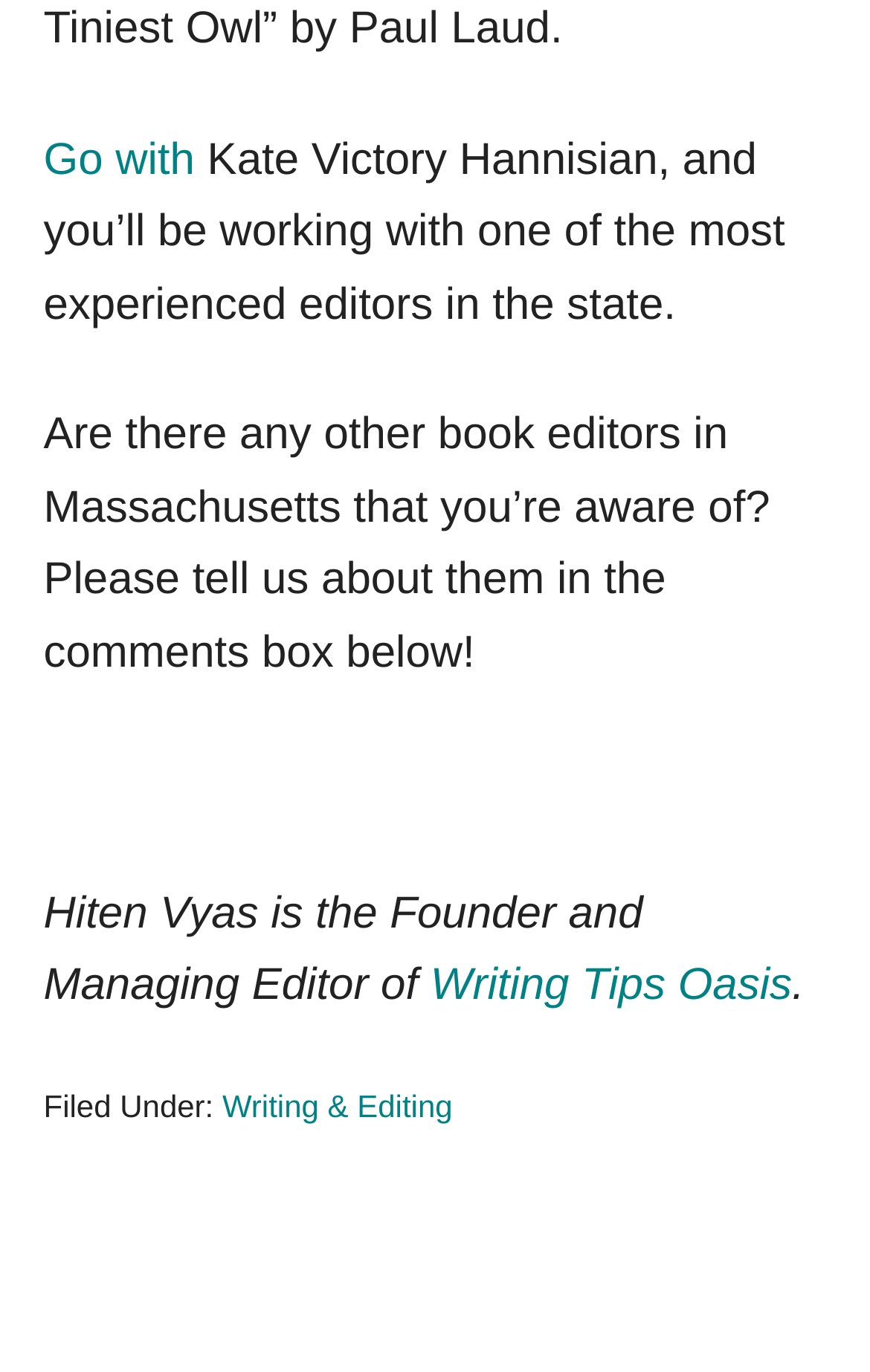Please provide a short answer using a single word or phrase for the question:
What is the category of the article?

Writing & Editing